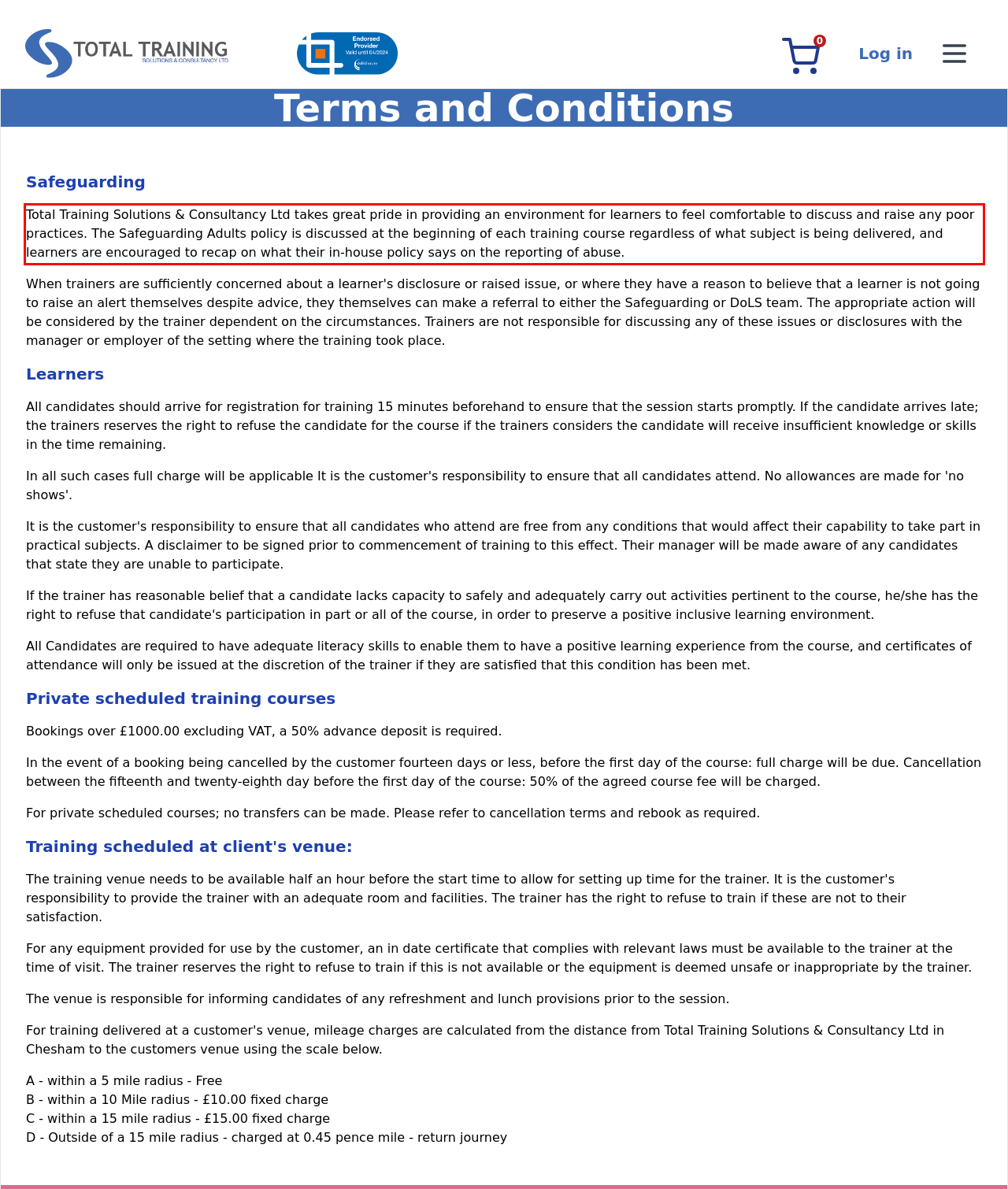Please analyze the screenshot of a webpage and extract the text content within the red bounding box using OCR.

Total Training Solutions & Consultancy Ltd takes great pride in providing an environment for learners to feel comfortable to discuss and raise any poor practices. The Safeguarding Adults policy is discussed at the beginning of each training course regardless of what subject is being delivered, and learners are encouraged to recap on what their in-house policy says on the reporting of abuse.